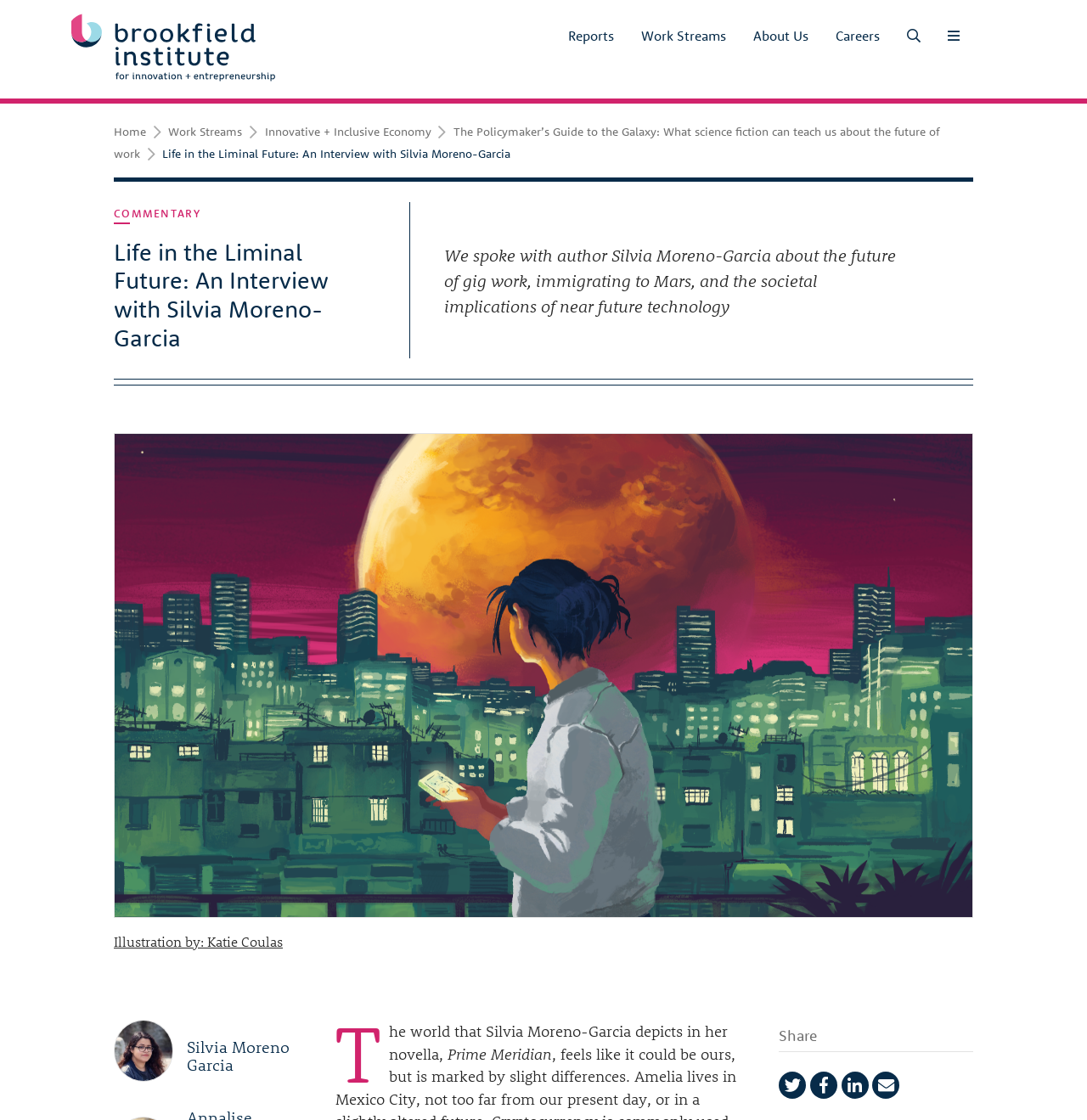What is the title of the novella mentioned in the article?
Please provide a detailed and thorough answer to the question.

I found the answer by reading the article content, which mentions 'the world that Silvia Moreno-Garcia depicts in her novella, Prime Meridian'. This clearly mentions the title of the novella.